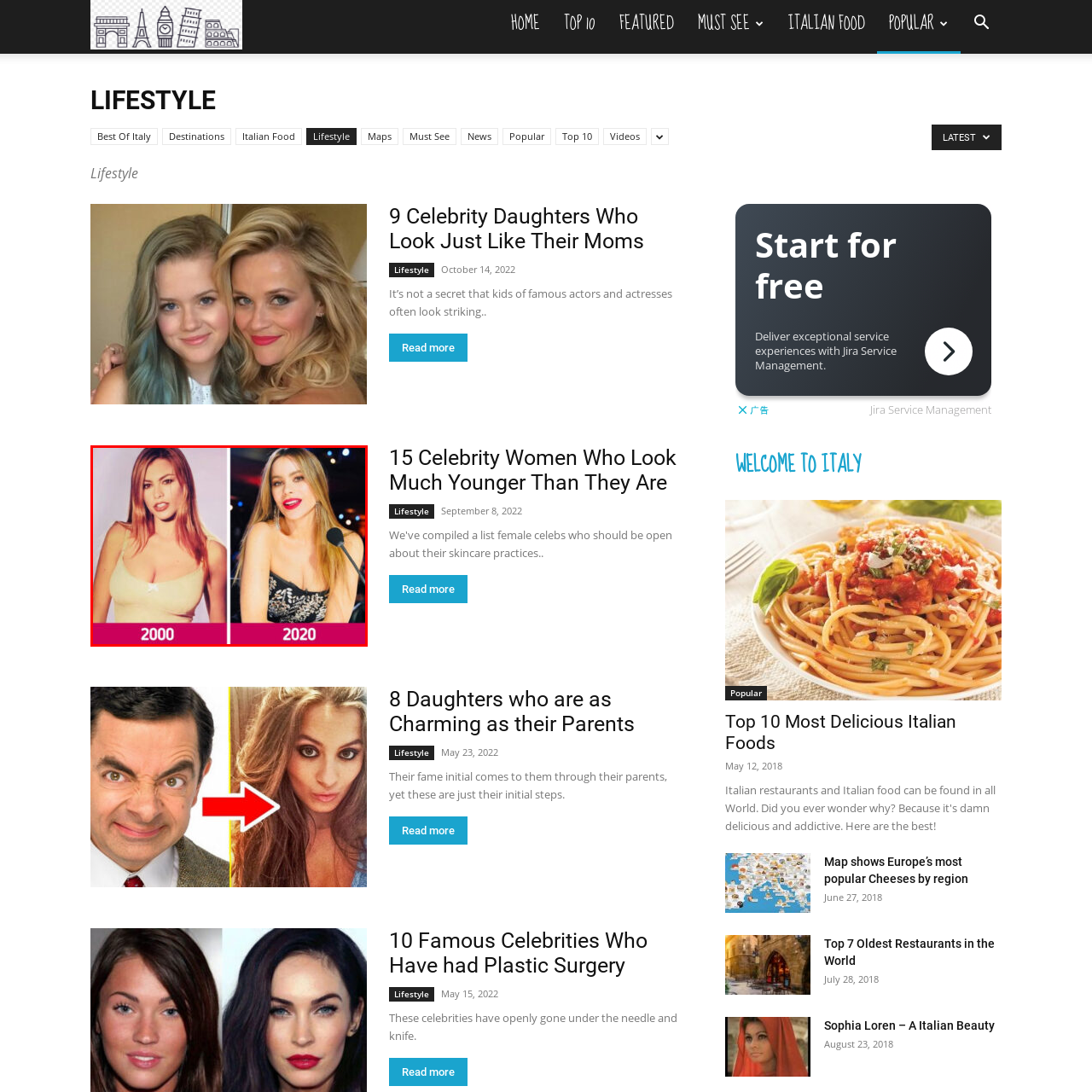What color is the dress in 2000?
View the image contained within the red box and provide a one-word or short-phrase answer to the question.

Light-colored